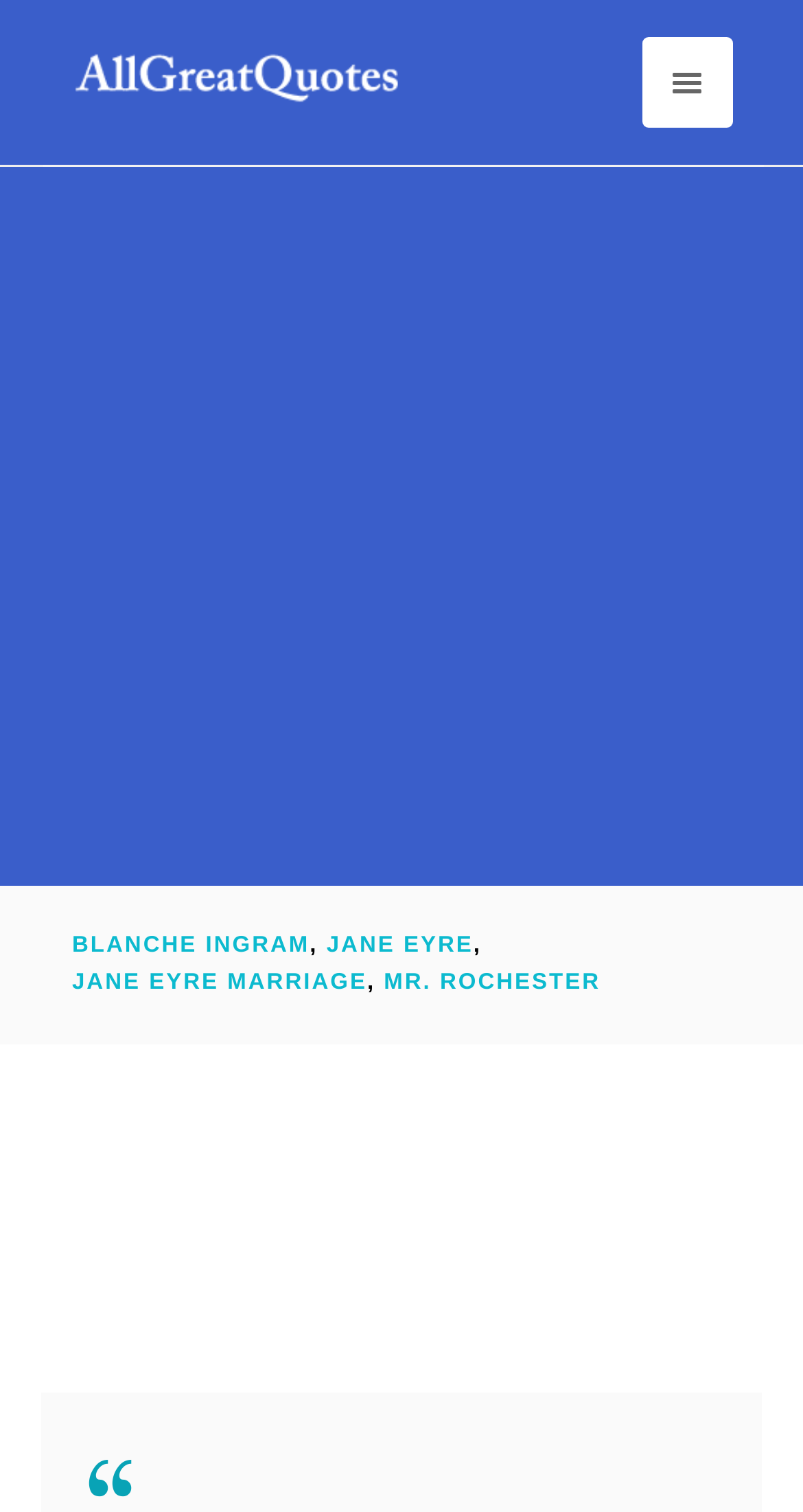Answer the following query concisely with a single word or phrase:
What is the name of the book being read by Jane Eyre?

Not mentioned